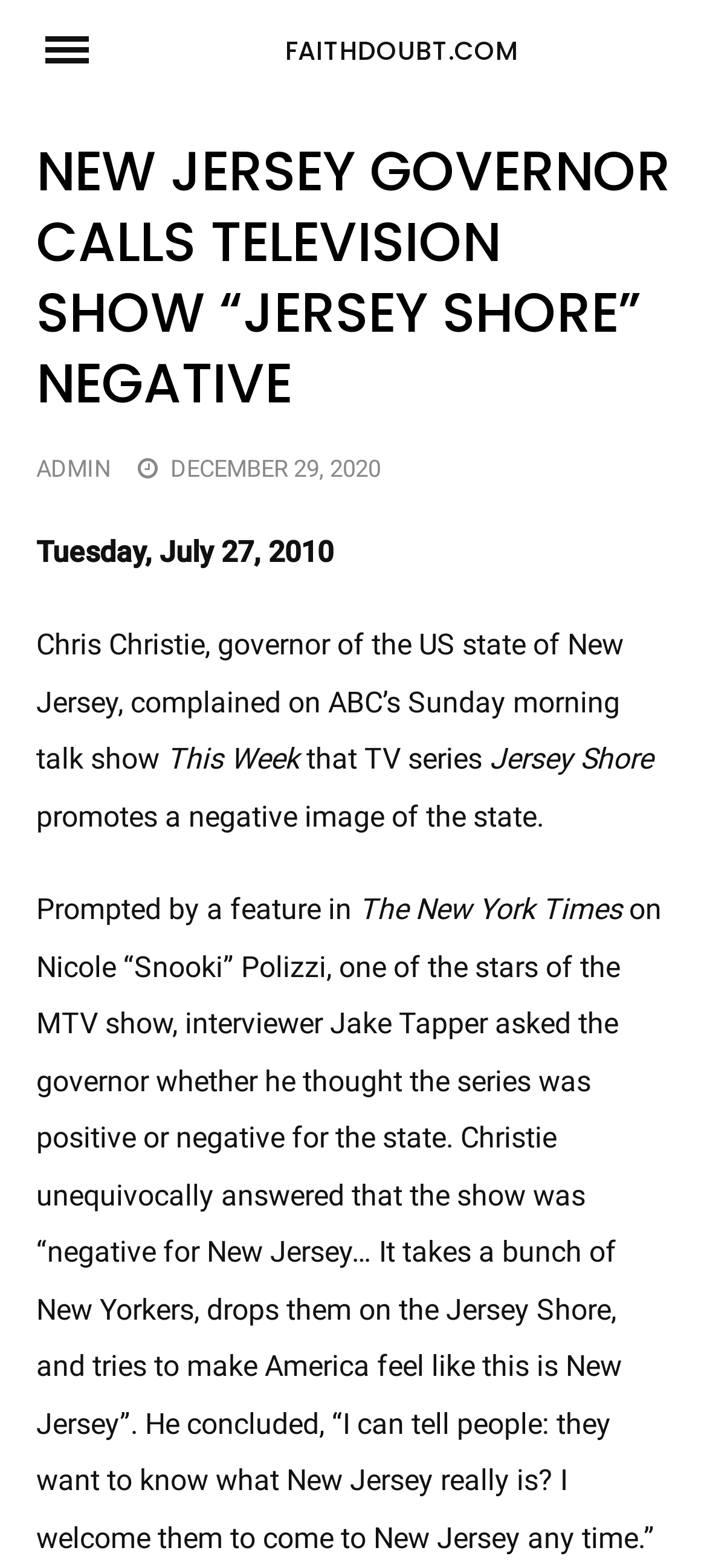Identify the bounding box coordinates for the UI element described as: "Menu". The coordinates should be provided as four floats between 0 and 1: [left, top, right, bottom].

[0.051, 0.012, 0.186, 0.049]